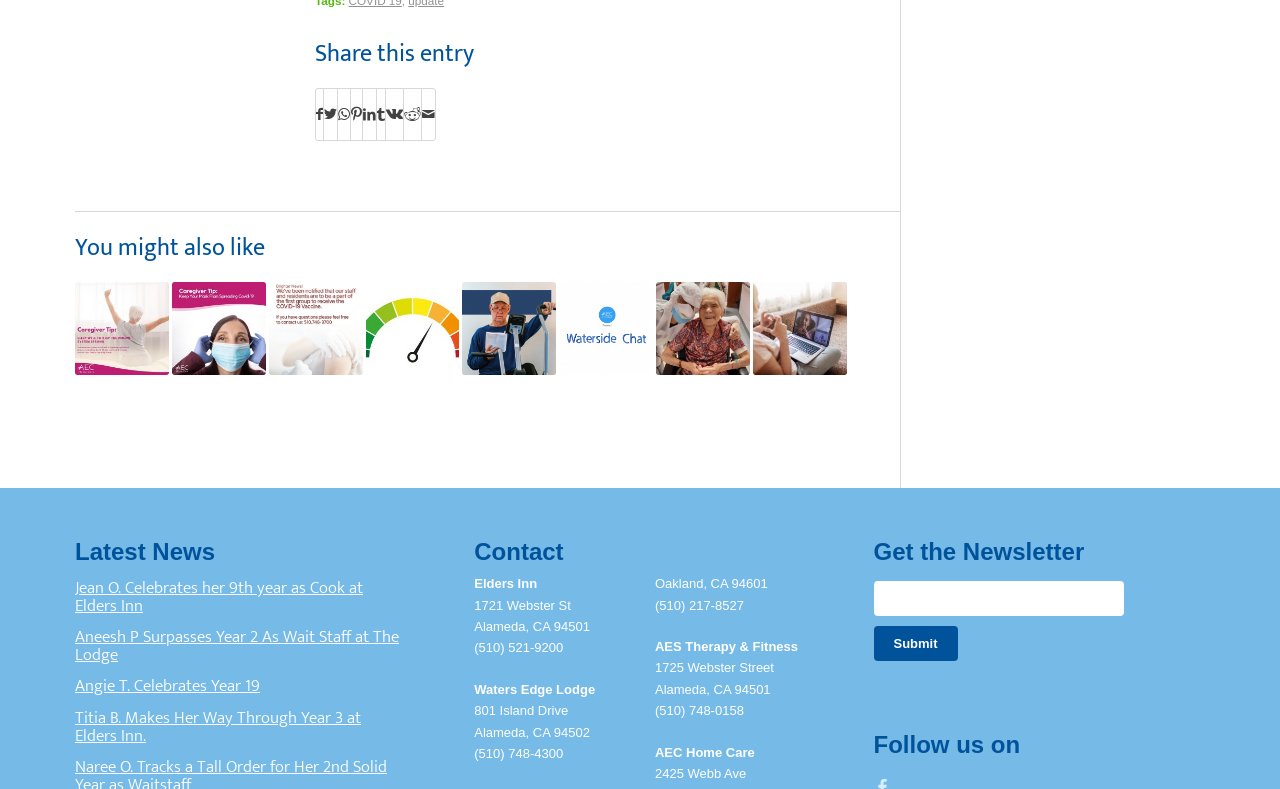Identify the bounding box coordinates of the clickable region to carry out the given instruction: "Follow us on".

[0.682, 0.927, 0.941, 0.961]